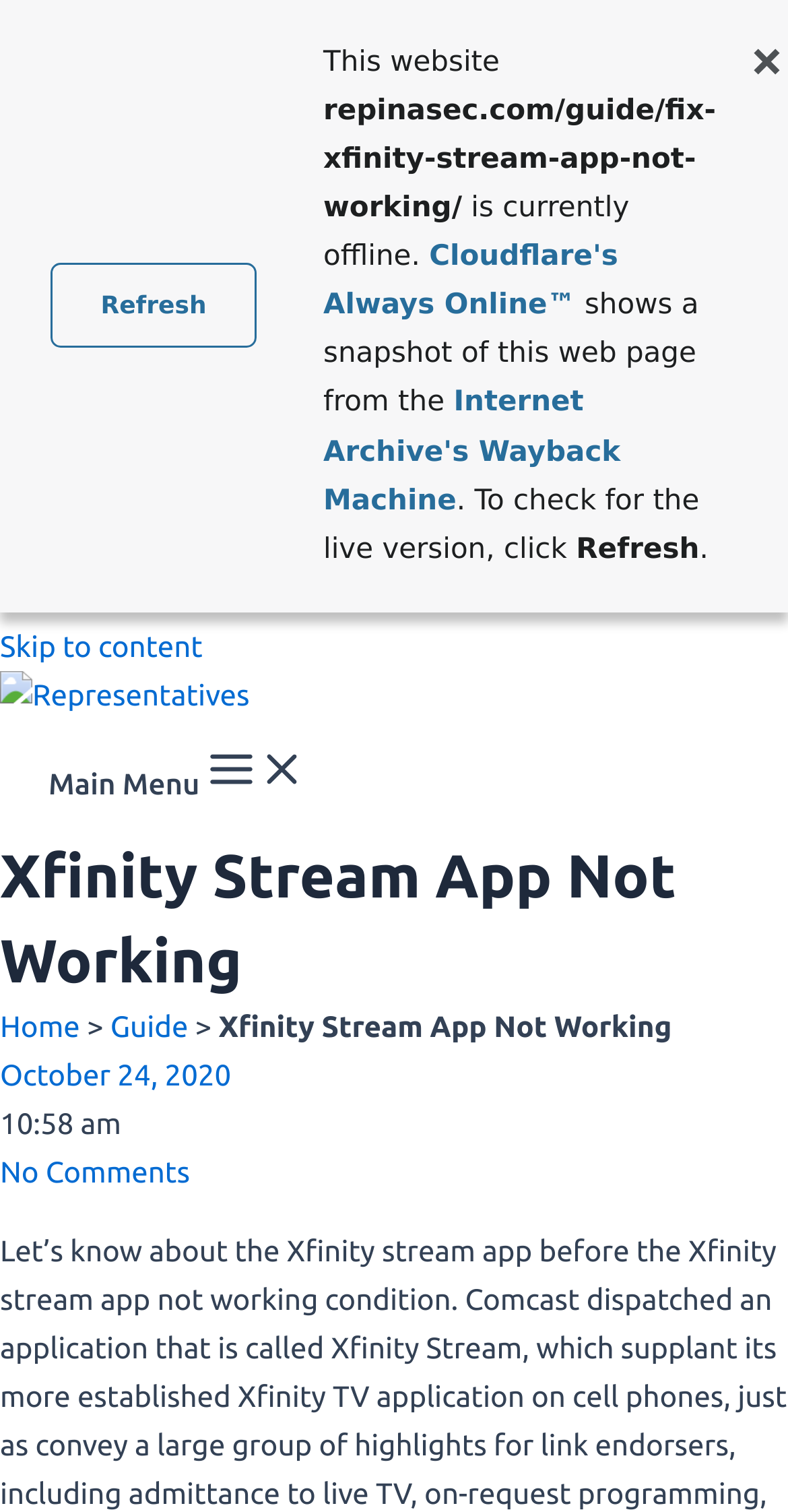Refer to the image and provide an in-depth answer to the question: 
What is the purpose of the 'Refresh' button?

I inferred the purpose of the 'Refresh' button by reading the text in the LayoutTableCell element, which suggests that clicking the 'Refresh' button will check for the live version of the website, implying that the current version is not live.